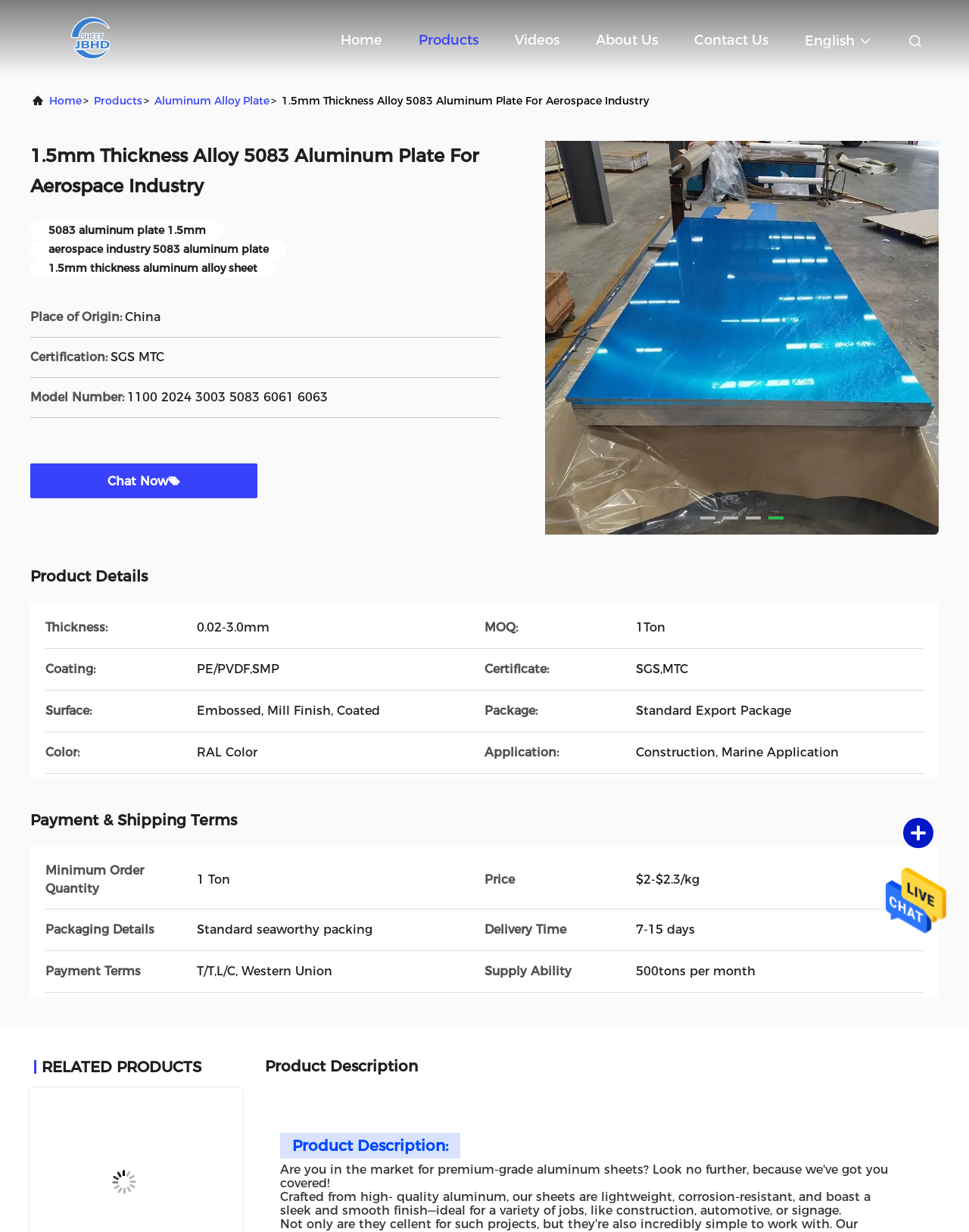Determine the primary headline of the webpage.

1.5mm Thickness Alloy 5083 Aluminum Plate For Aerospace Industry